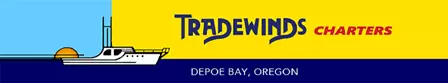Where is Tradewinds Charters based?
Using the visual information from the image, give a one-word or short-phrase answer.

Depoe Bay, Oregon